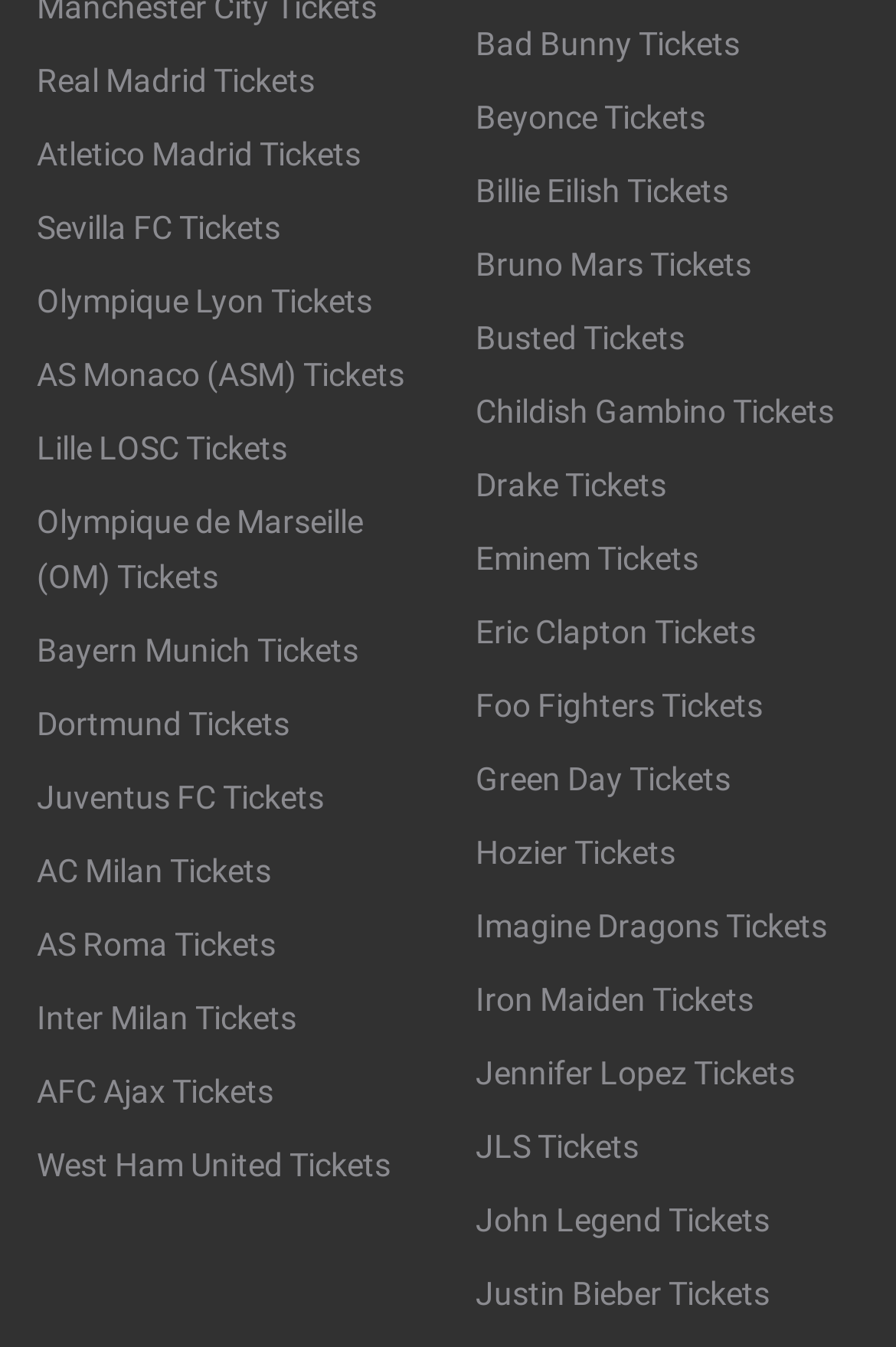Please provide a comprehensive answer to the question based on the screenshot: What is the first concert ticket listed?

I looked at the links on the right side of the webpage and found that the first concert ticket listed is 'Bad Bunny Tickets'.